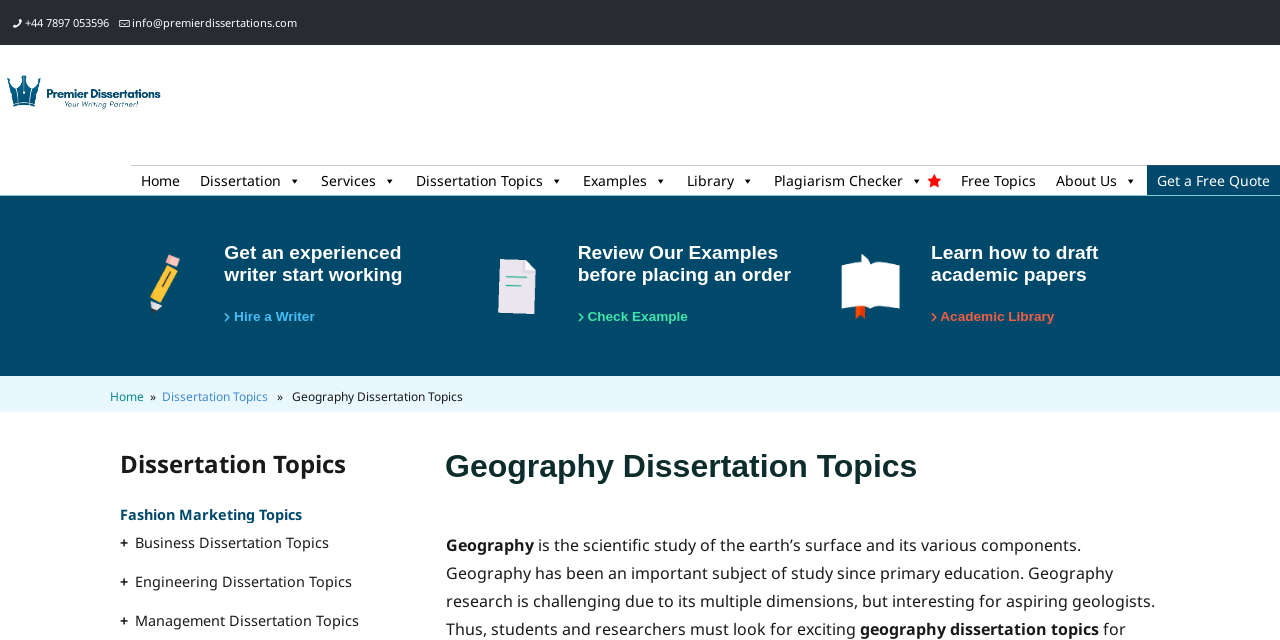What is the topic of dissertation mentioned in the heading?
Please respond to the question with a detailed and thorough explanation.

I looked at the heading section on the webpage and found a heading that says 'Geography Dissertation Topics'. This suggests that the topic of dissertation being referred to is Geography.